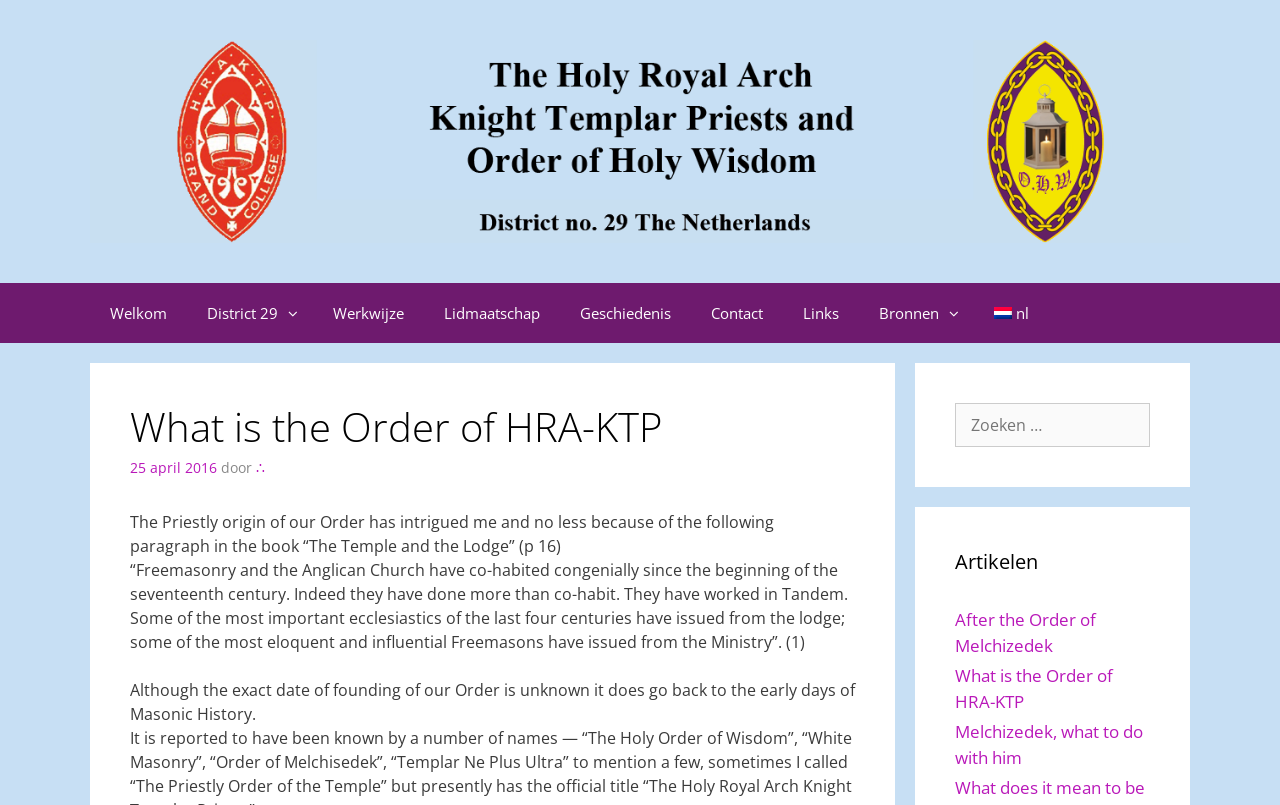What is the purpose of the search box?
Provide an in-depth answer to the question, covering all aspects.

The search box is located in the sidebar of the webpage with a label 'Zoeken naar:' which is Dutch for 'Search for:', indicating that it is used to search for articles on the website.